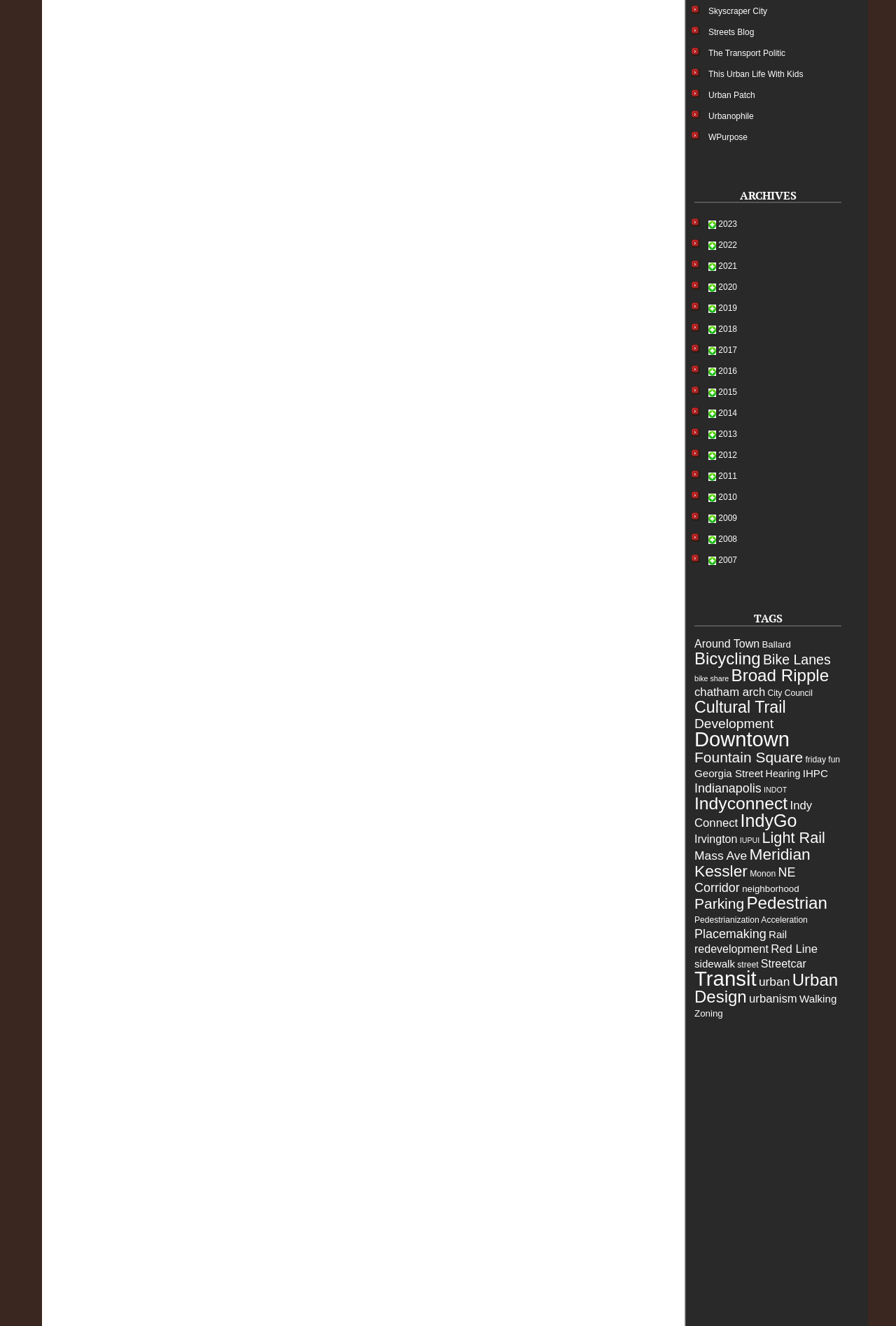What is the category above the '2013' link?
Answer the question based on the image using a single word or a brief phrase.

ARCHIVES